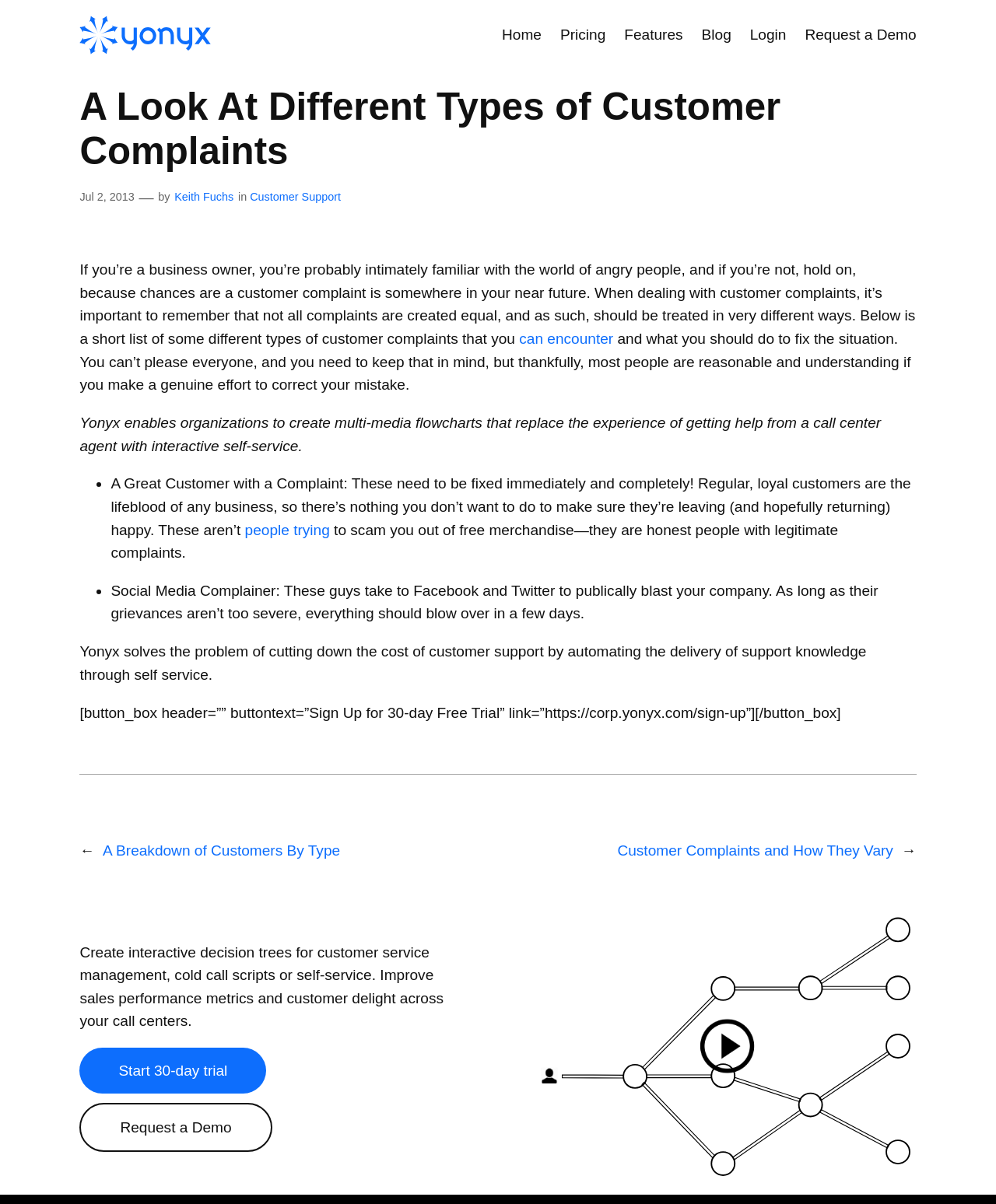What is the name of the link that allows users to sign up for a 30-day free trial?
Please elaborate on the answer to the question with detailed information.

The link is located in the middle of the webpage, and it is a button with the text 'Sign Up for 30-day Free Trial'.